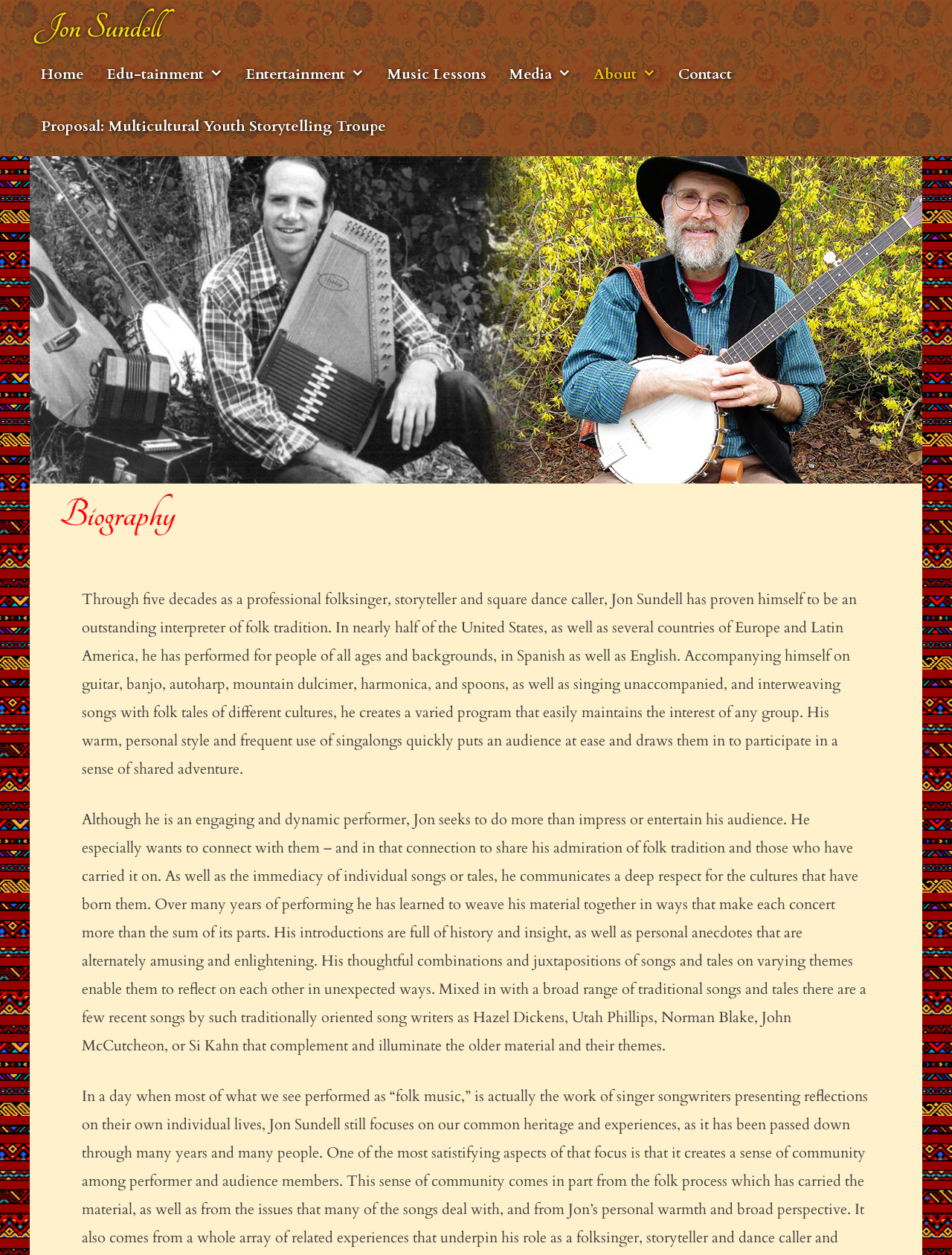Give a short answer using one word or phrase for the question:
What type of songs does Jon Sundell perform?

Traditional songs and recent songs by traditionally oriented songwriters